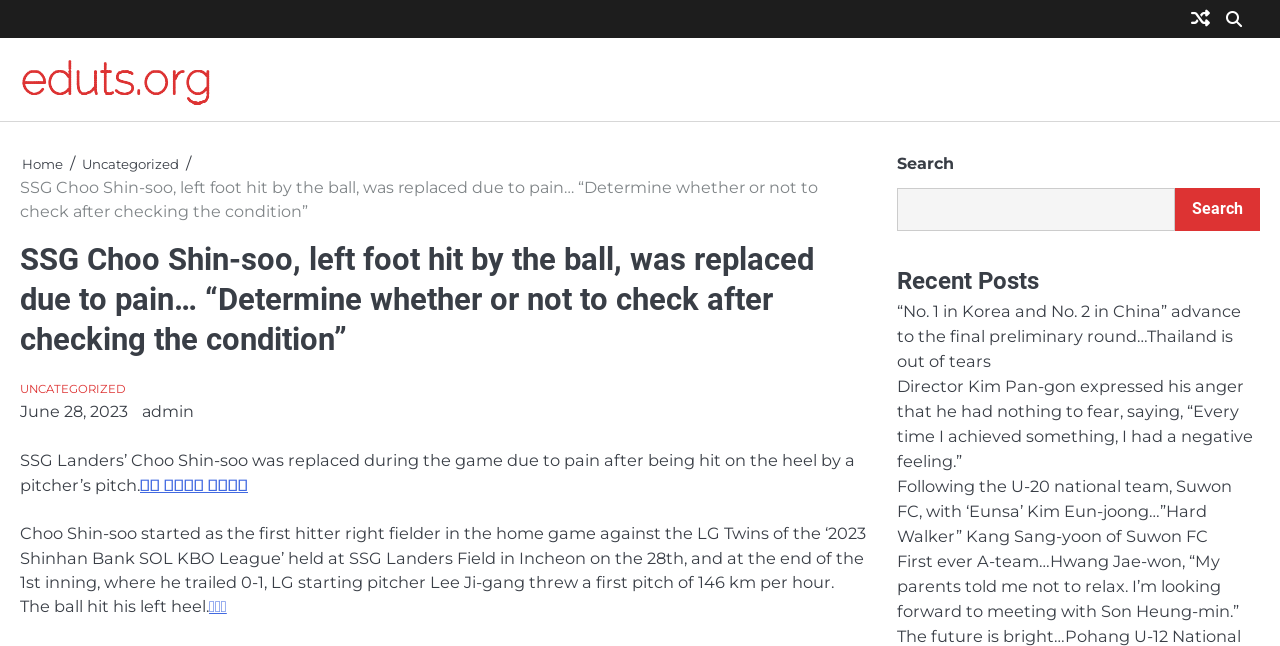Given the description: "June 28, 2023June 28, 2023", determine the bounding box coordinates of the UI element. The coordinates should be formatted as four float numbers between 0 and 1, [left, top, right, bottom].

[0.016, 0.623, 0.1, 0.652]